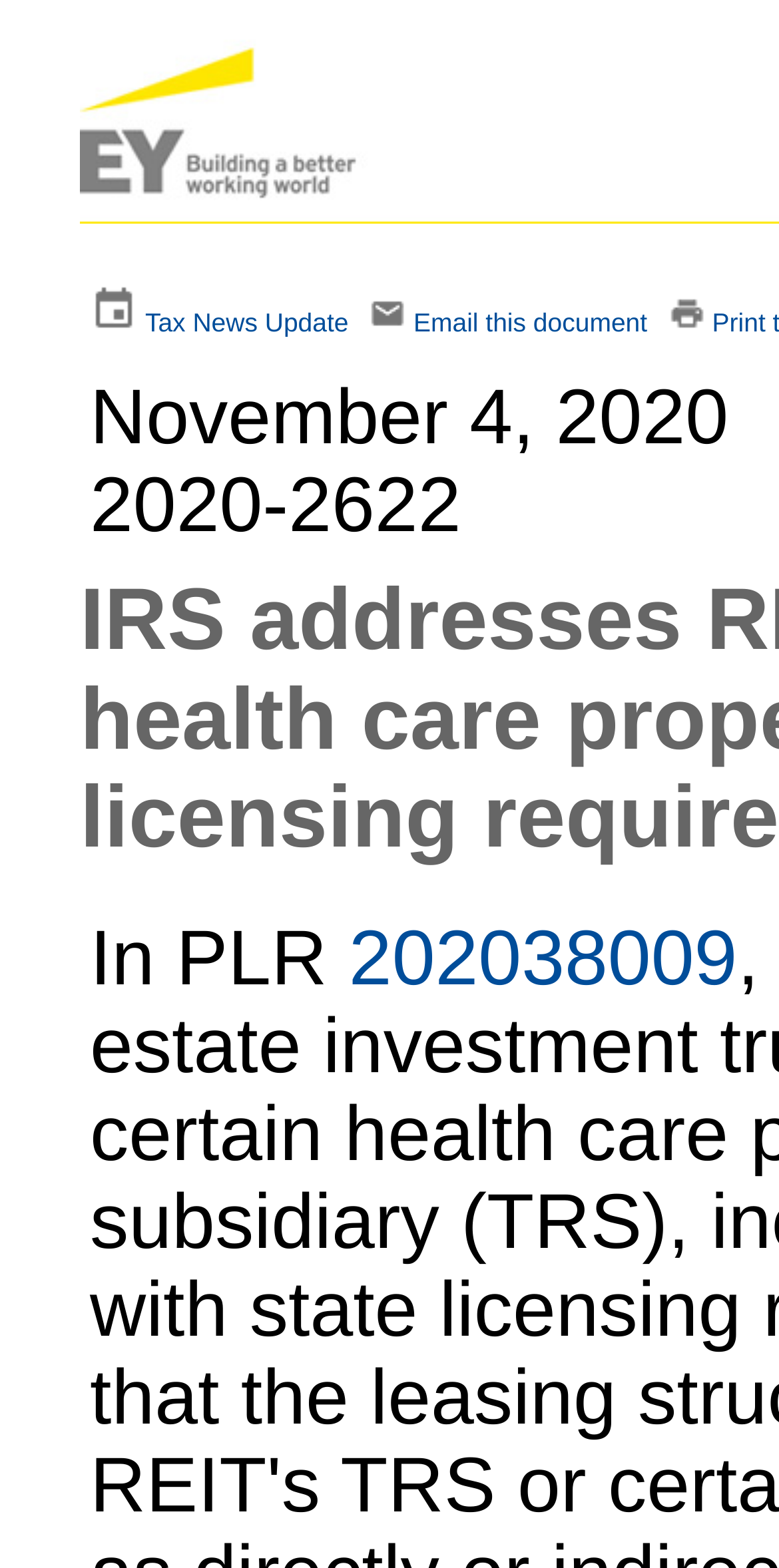Using the webpage screenshot and the element description Email this document, determine the bounding box coordinates. Specify the coordinates in the format (top-left x, top-left y, bottom-right x, bottom-right y) with values ranging from 0 to 1.

[0.531, 0.196, 0.831, 0.215]